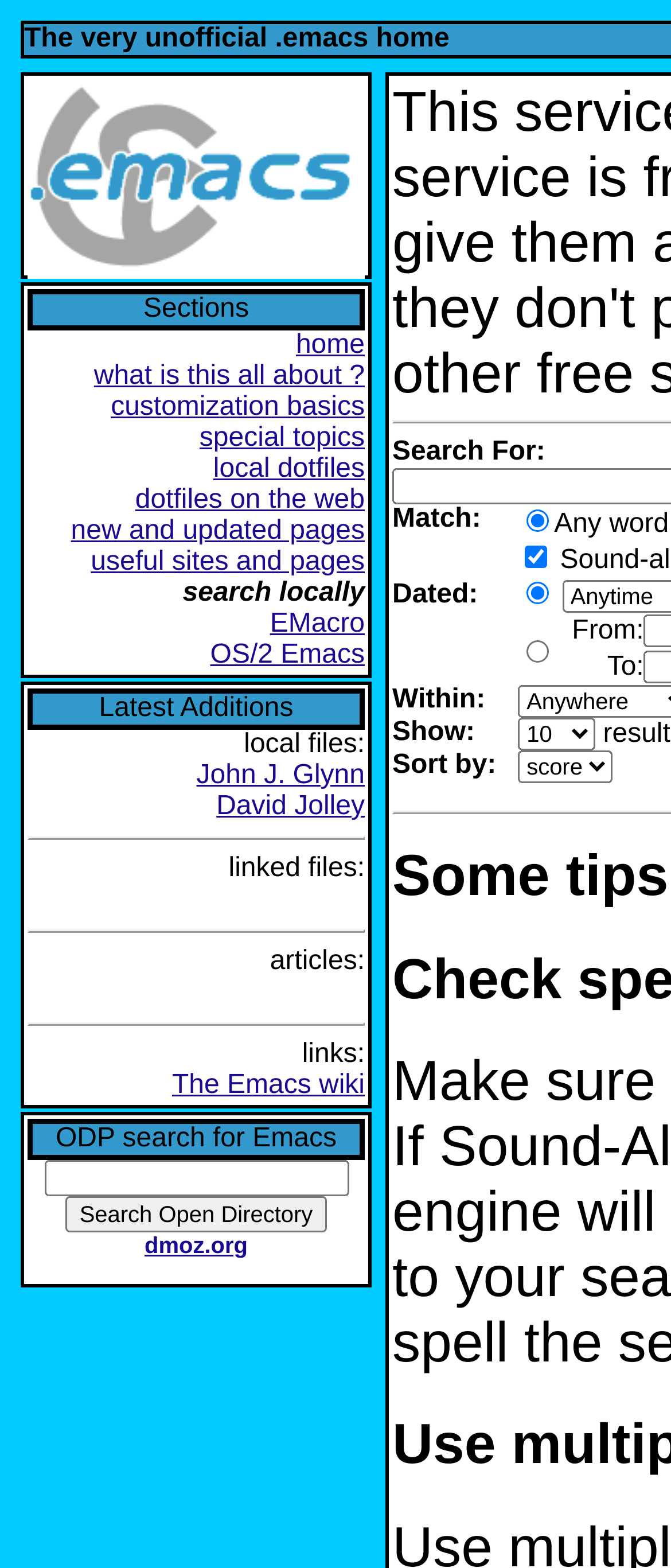Create an elaborate caption for the webpage.

This webpage is a collection of Emacs customization resources, featuring a table with multiple rows and columns. At the top, there is a prominent link to "emacs" with an accompanying image. Below this, there are several sections with links to various topics, including "home", "what is this all about?", "customization basics", and more. These links are arranged in a table format, with each section having its own row.

In the middle of the page, there is a section titled "Latest Additions" with links to local files, articles, and other resources. This section is divided into subcategories, including "local files", "linked files", "articles", and "links". Each subcategory has its own set of links, such as "John J. Glynn" and "David Jolley" under "local files".

Towards the bottom of the page, there is a section dedicated to searching the Open Directory Project (ODP) for Emacs-related resources. This section features a search box, a button to "Search Open Directory", and a link to "dmoz.org". There are also several radio buttons and checkboxes that allow users to refine their search results.

Overall, the webpage is a comprehensive resource for Emacs users, providing access to a wide range of customization options, tutorials, and community resources.